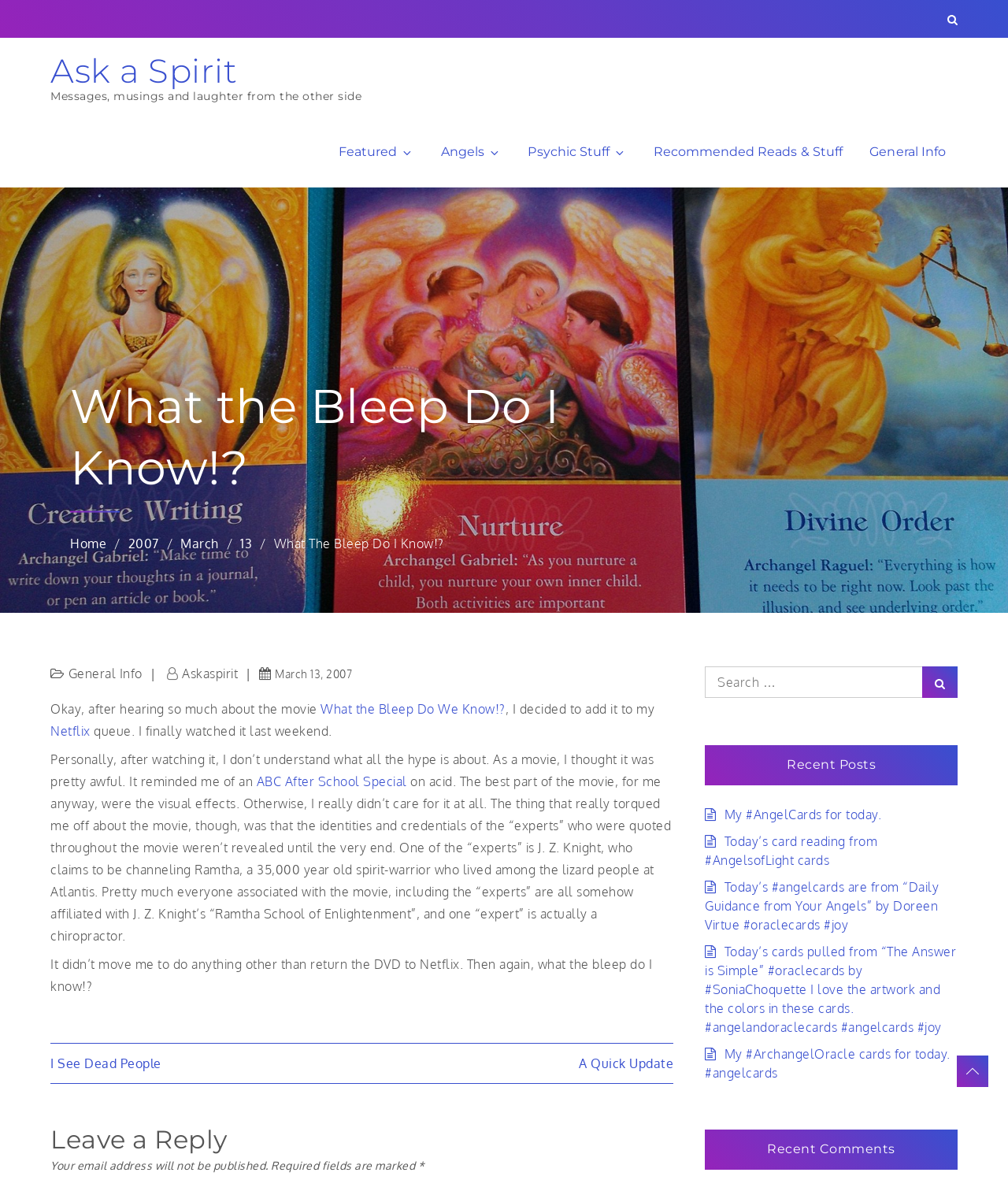Please respond to the question with a concise word or phrase:
What is the name of the blog?

Ask a Spirit